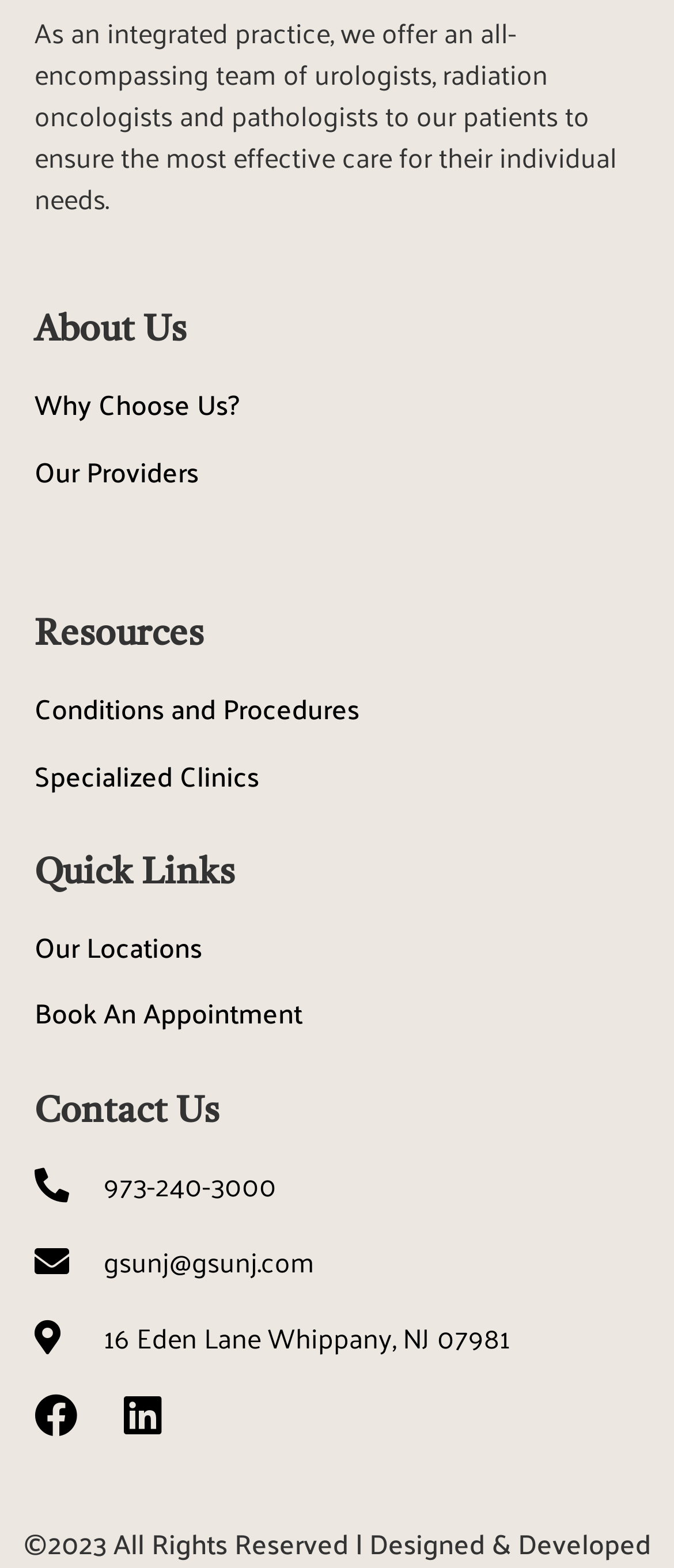What can patients do through the 'Quick Links' section?
Carefully analyze the image and provide a thorough answer to the question.

The 'Quick Links' section contains links to 'Book An Appointment' and 'Our Locations', allowing patients to quickly access these important features.